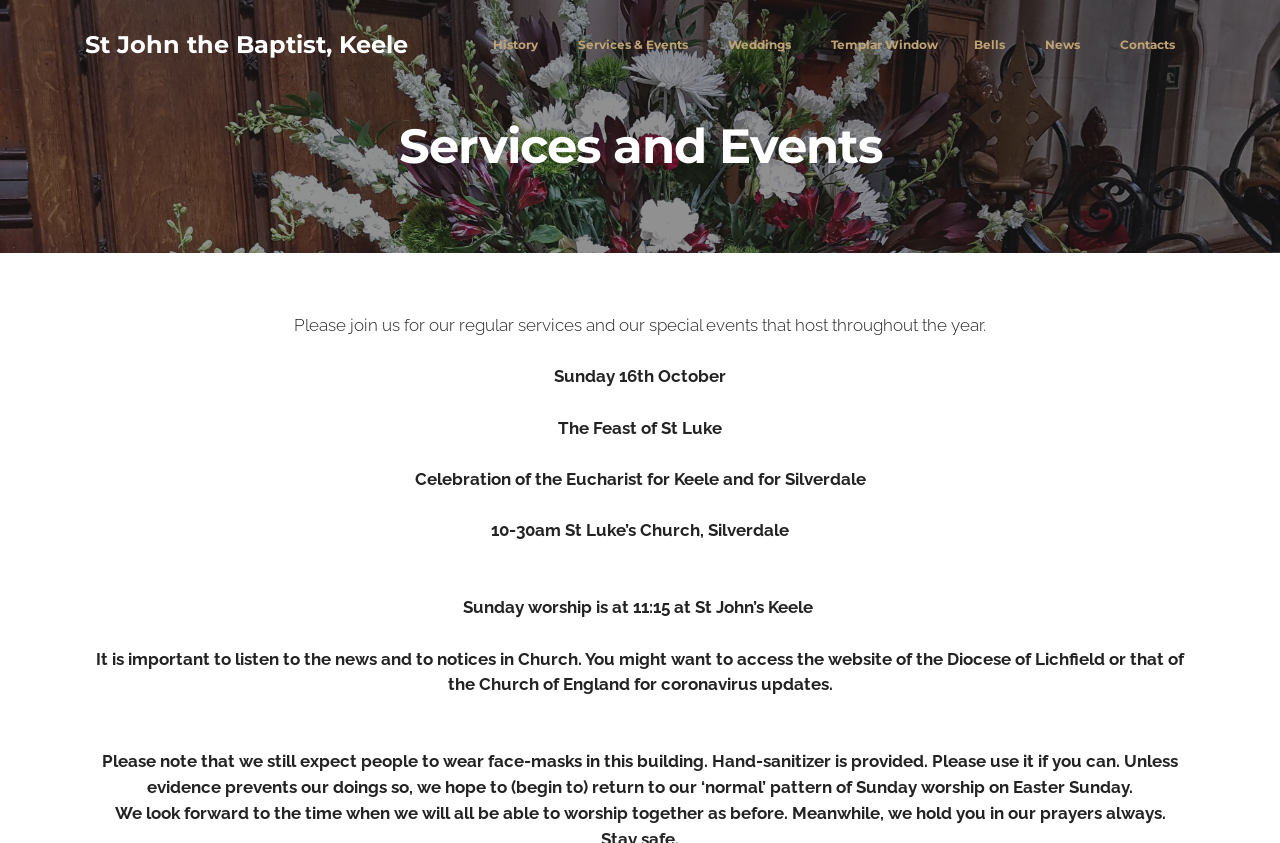Analyze the image and deliver a detailed answer to the question: What is the name of the church mentioned?

I found the answer by looking at the text 'Sunday worship is at 11:15 at St John’s Keele' which mentions the name of the church.